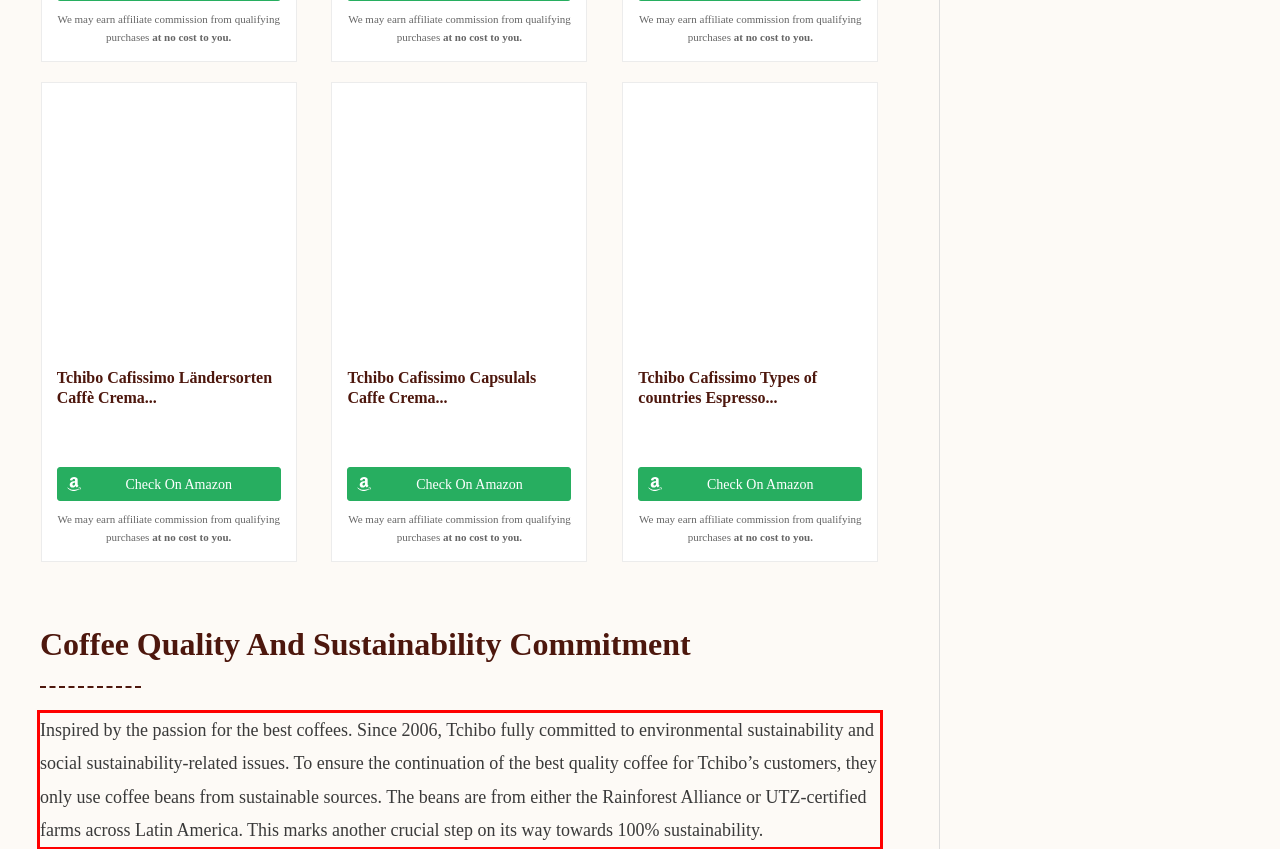Using the provided webpage screenshot, recognize the text content in the area marked by the red bounding box.

Inspired by the passion for the best coffees. Since 2006, Tchibo fully committed to environmental sustainability and social sustainability-related issues. To ensure the continuation of the best quality coffee for Tchibo’s customers, they only use coffee beans from sustainable sources. The beans are from either the Rainforest Alliance or UTZ-certified farms across Latin America. This marks another crucial step on its way towards 100% sustainability.